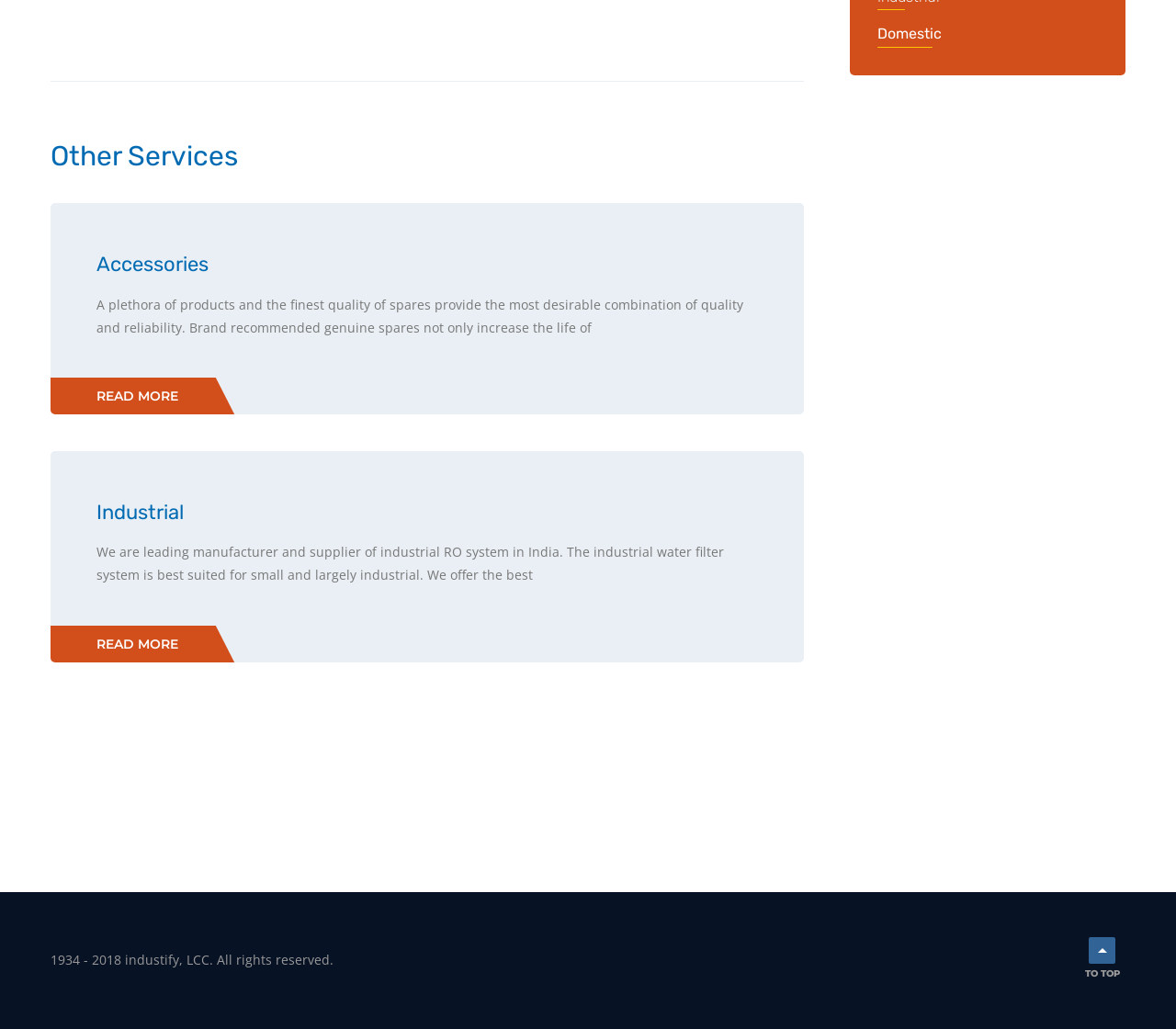Using the element description: "Accessories", determine the bounding box coordinates. The coordinates should be in the format [left, top, right, bottom], with values between 0 and 1.

[0.082, 0.245, 0.177, 0.269]